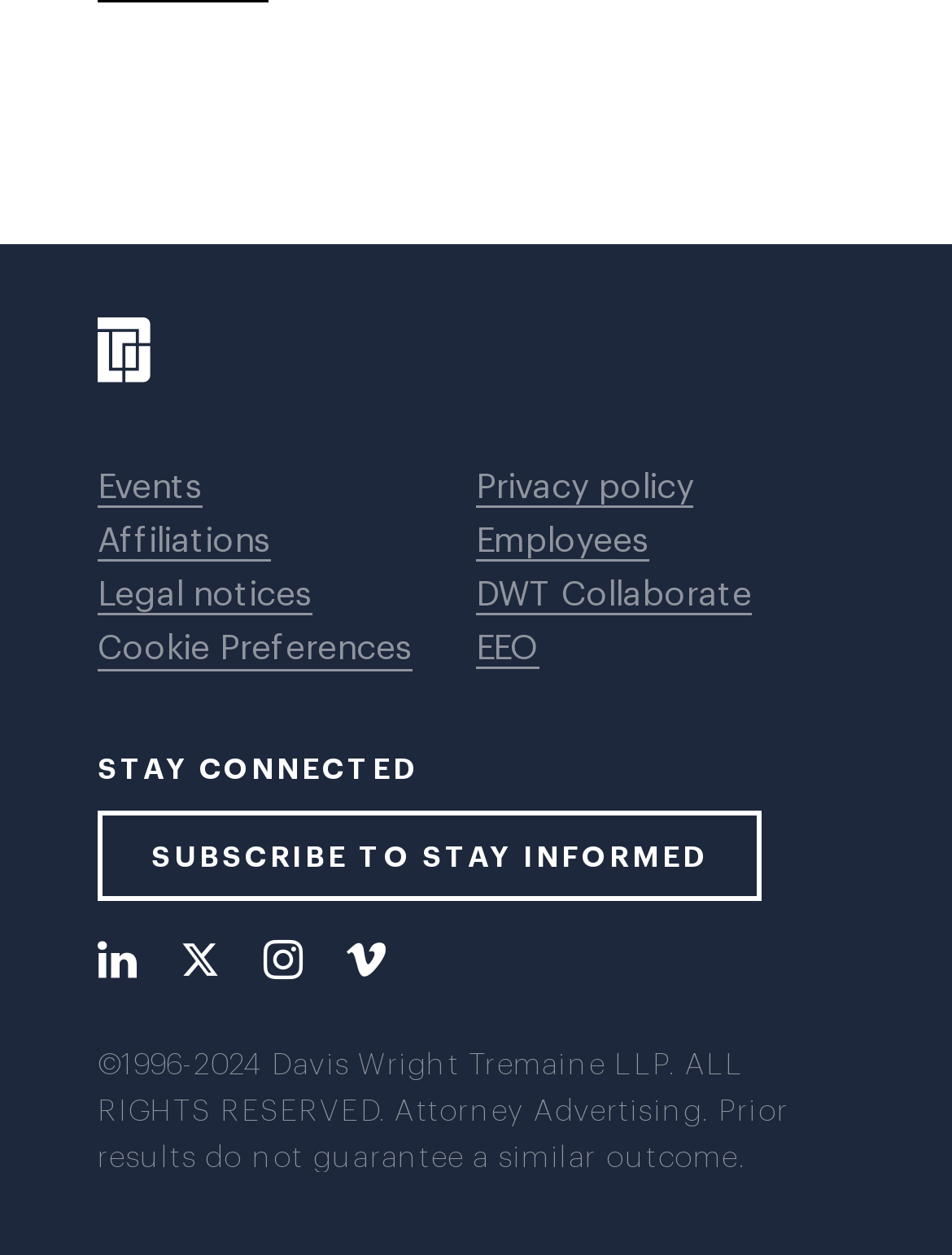Locate the bounding box coordinates of the element's region that should be clicked to carry out the following instruction: "Click on Events". The coordinates need to be four float numbers between 0 and 1, i.e., [left, top, right, bottom].

[0.103, 0.368, 0.213, 0.411]